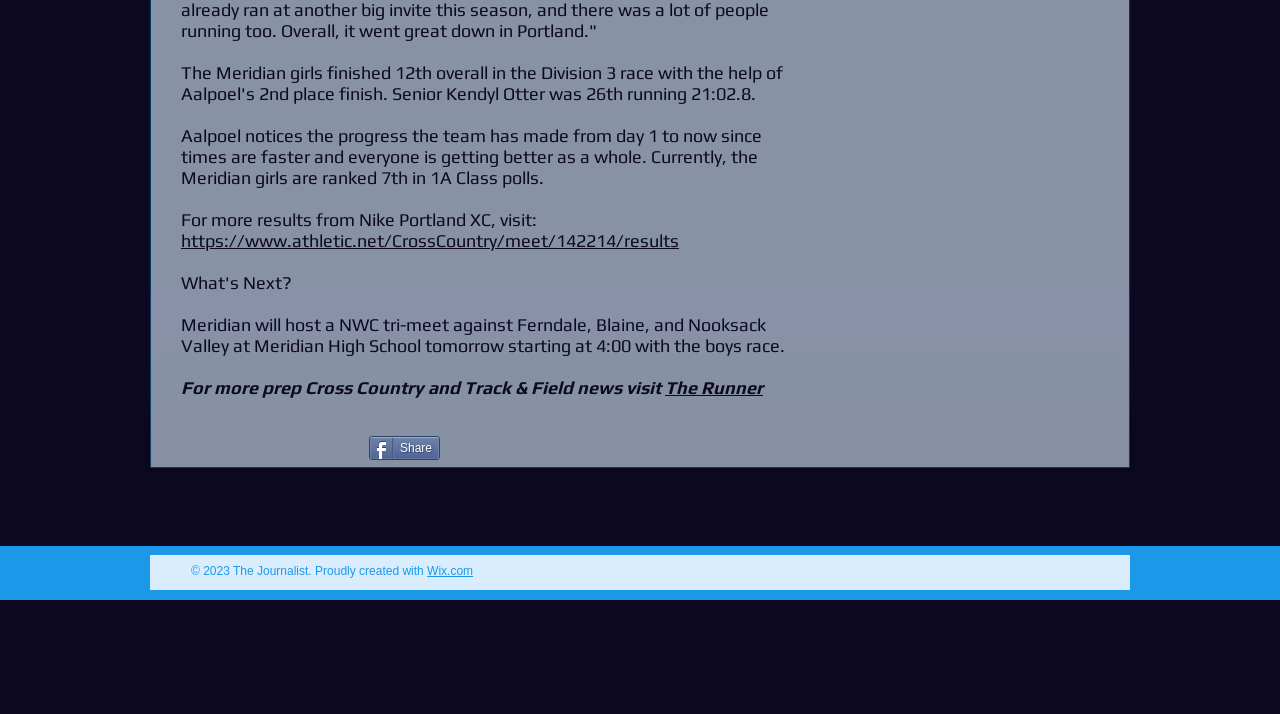Please find the bounding box for the UI element described by: "The Runner".

[0.52, 0.528, 0.596, 0.557]